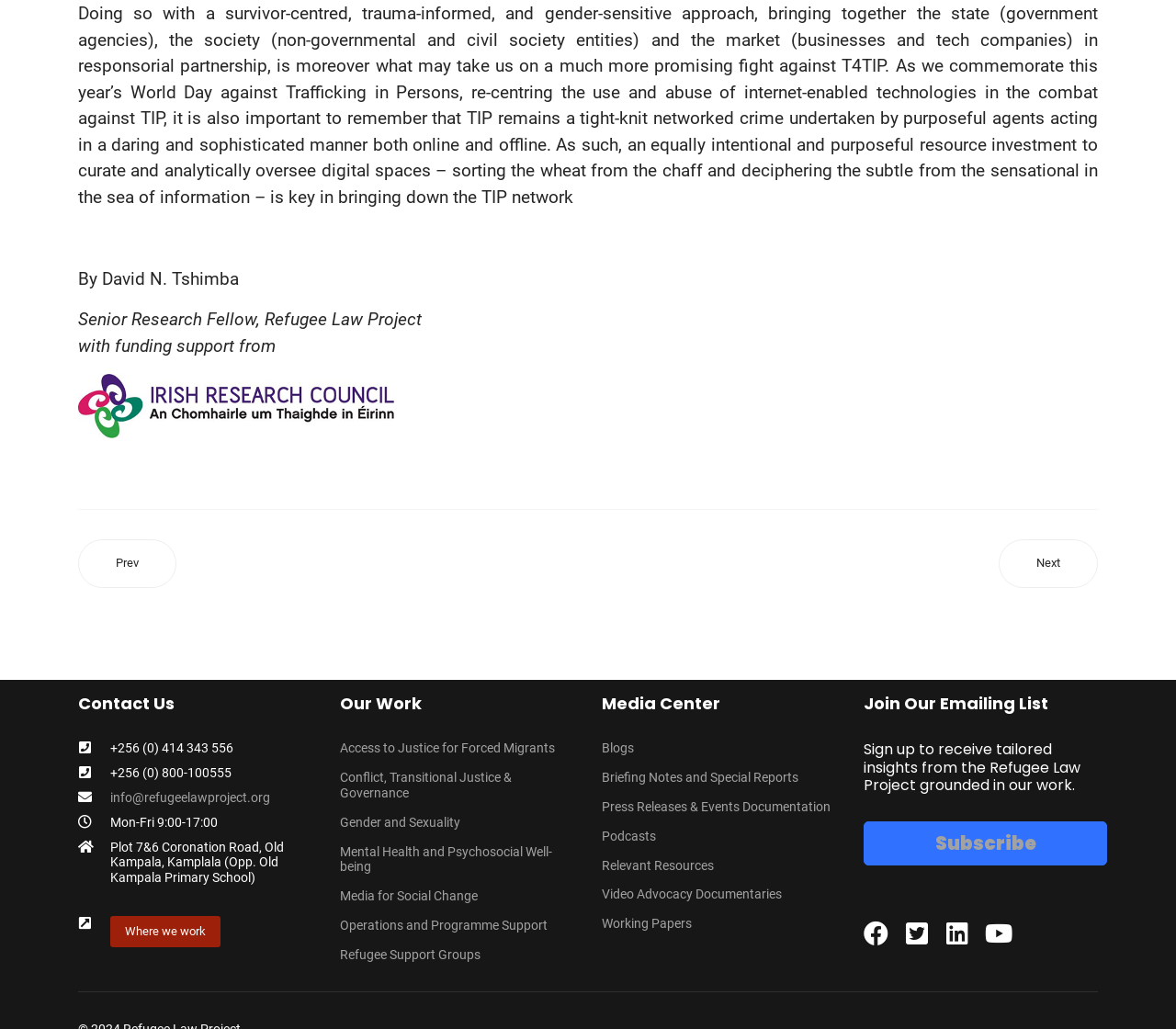Please locate the clickable area by providing the bounding box coordinates to follow this instruction: "Visit 'Where we work'".

[0.094, 0.89, 0.188, 0.92]